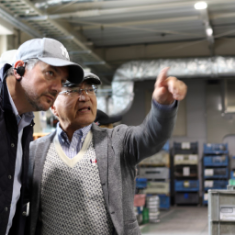Respond with a single word or phrase to the following question:
What is the younger man wearing on his head?

baseball cap